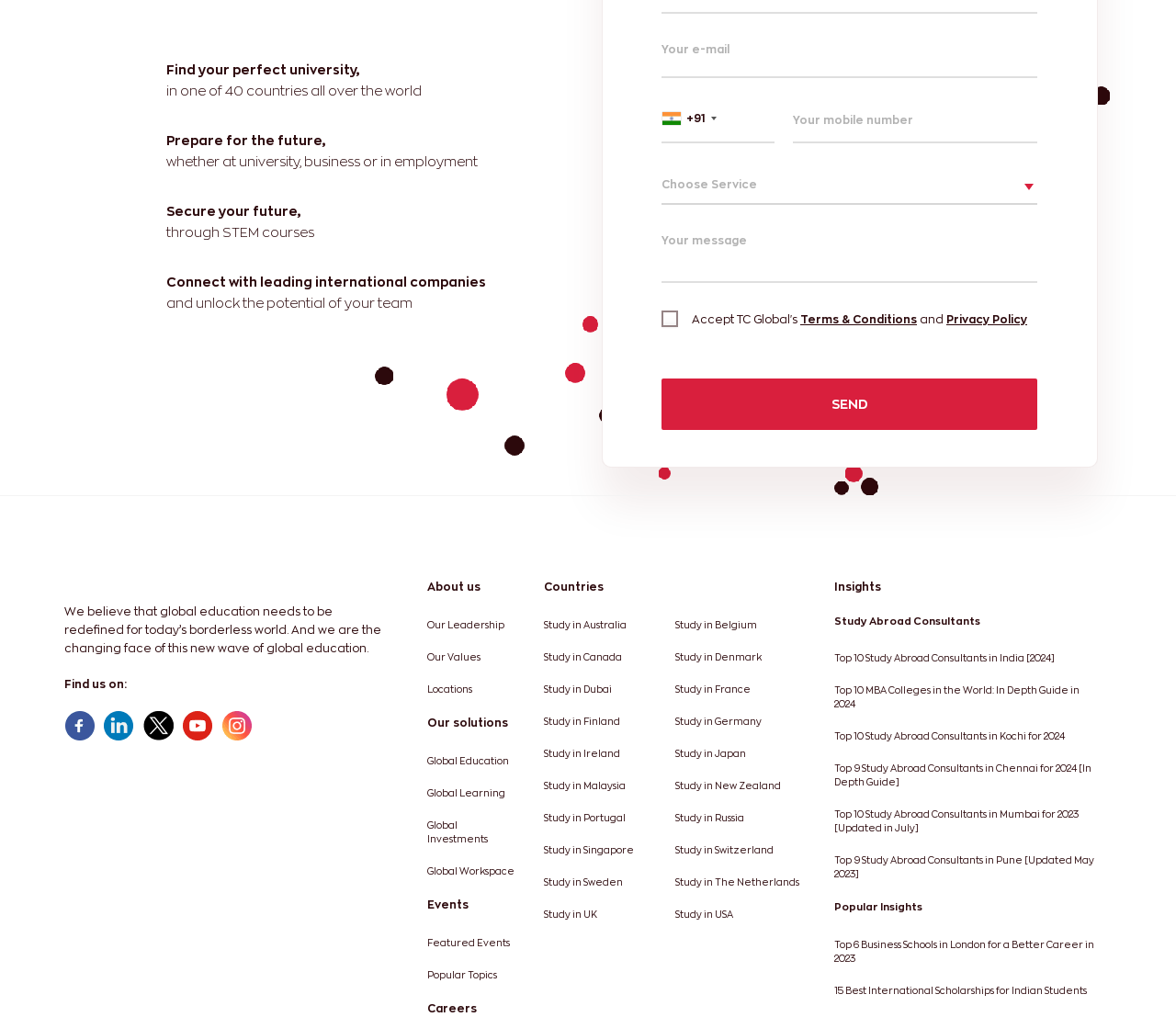Determine the coordinates of the bounding box that should be clicked to complete the instruction: "Enter your e-mail". The coordinates should be represented by four float numbers between 0 and 1: [left, top, right, bottom].

[0.562, 0.031, 0.882, 0.077]